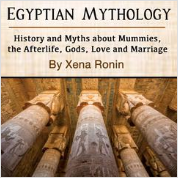Please answer the following query using a single word or phrase: 
Where is the author's name positioned on the cover?

At the bottom